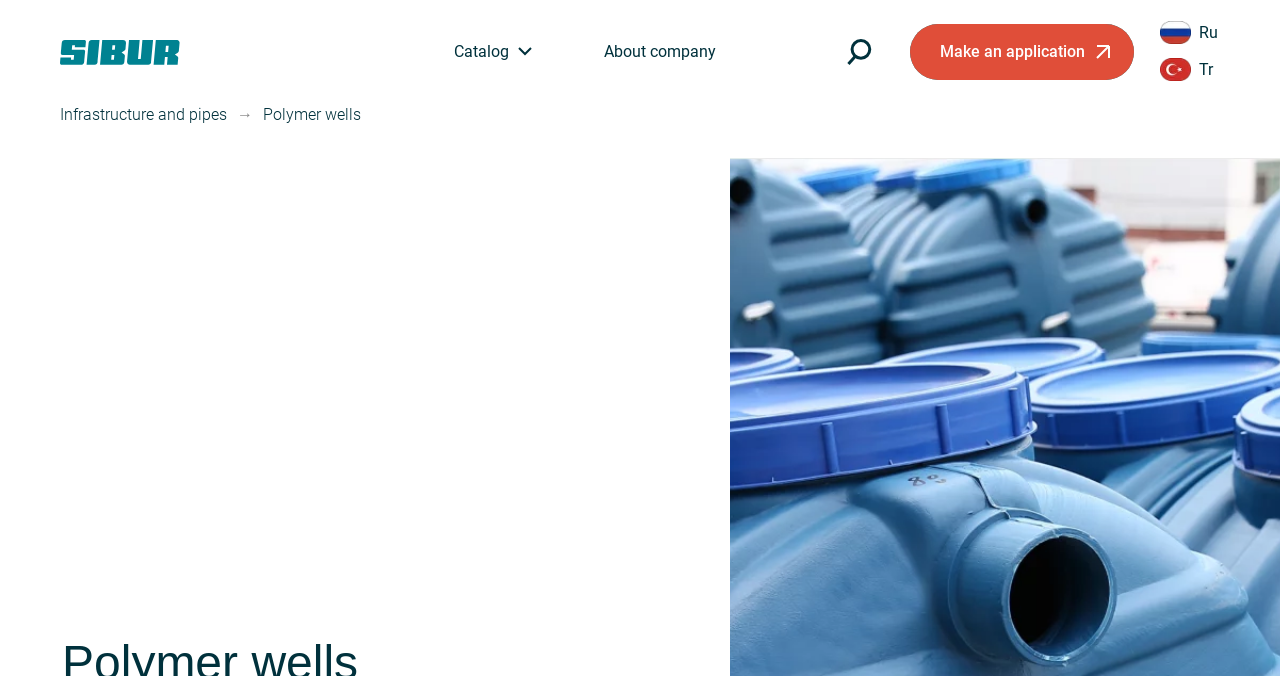What is the purpose of the 'Make an application' button?
Please answer using one word or phrase, based on the screenshot.

To submit an application